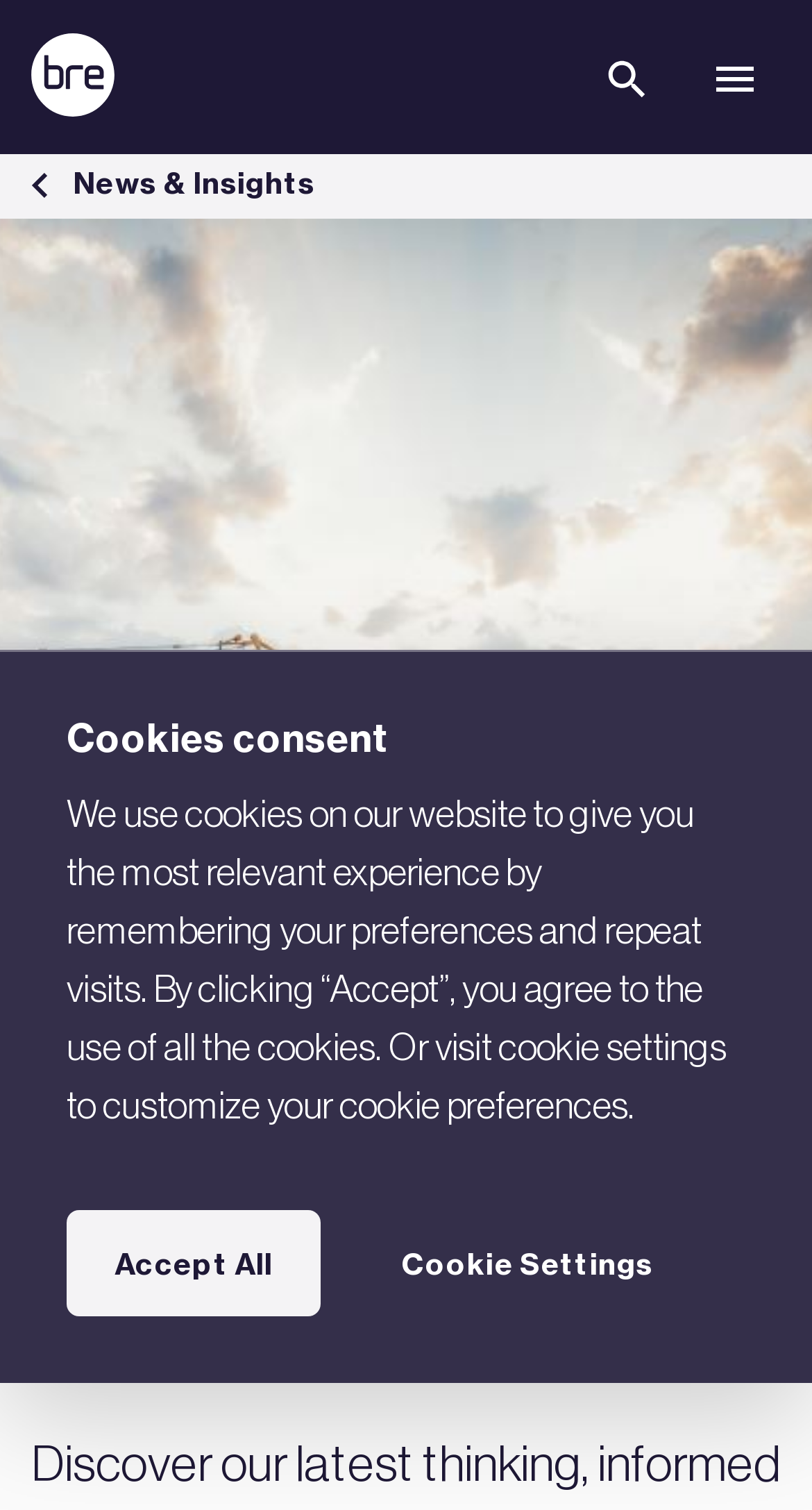What type of content is featured on this webpage?
Use the information from the image to give a detailed answer to the question.

The webpage has a heading 'Insights: latest thinking from BRE' and a link 'News & Insights' in the 'Breadcrumb' navigation, indicating that the webpage features insights and news content.